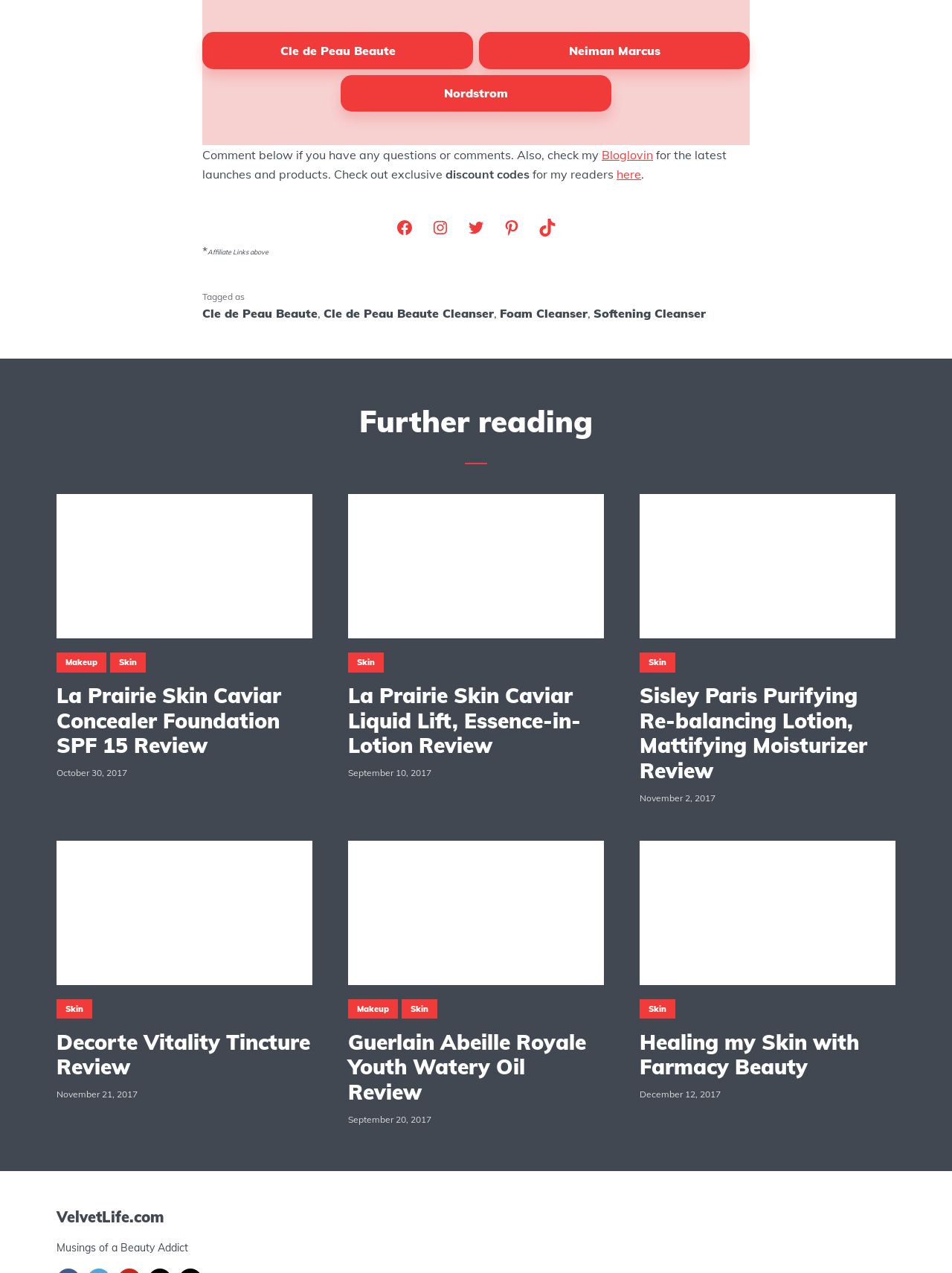Please determine the bounding box coordinates of the element to click on in order to accomplish the following task: "View the 'La Prairie Skin Caviar Concealer Foundation SPF 15- Is it the Best Foundation Ever?' article". Ensure the coordinates are four float numbers ranging from 0 to 1, i.e., [left, top, right, bottom].

[0.059, 0.388, 0.328, 0.501]